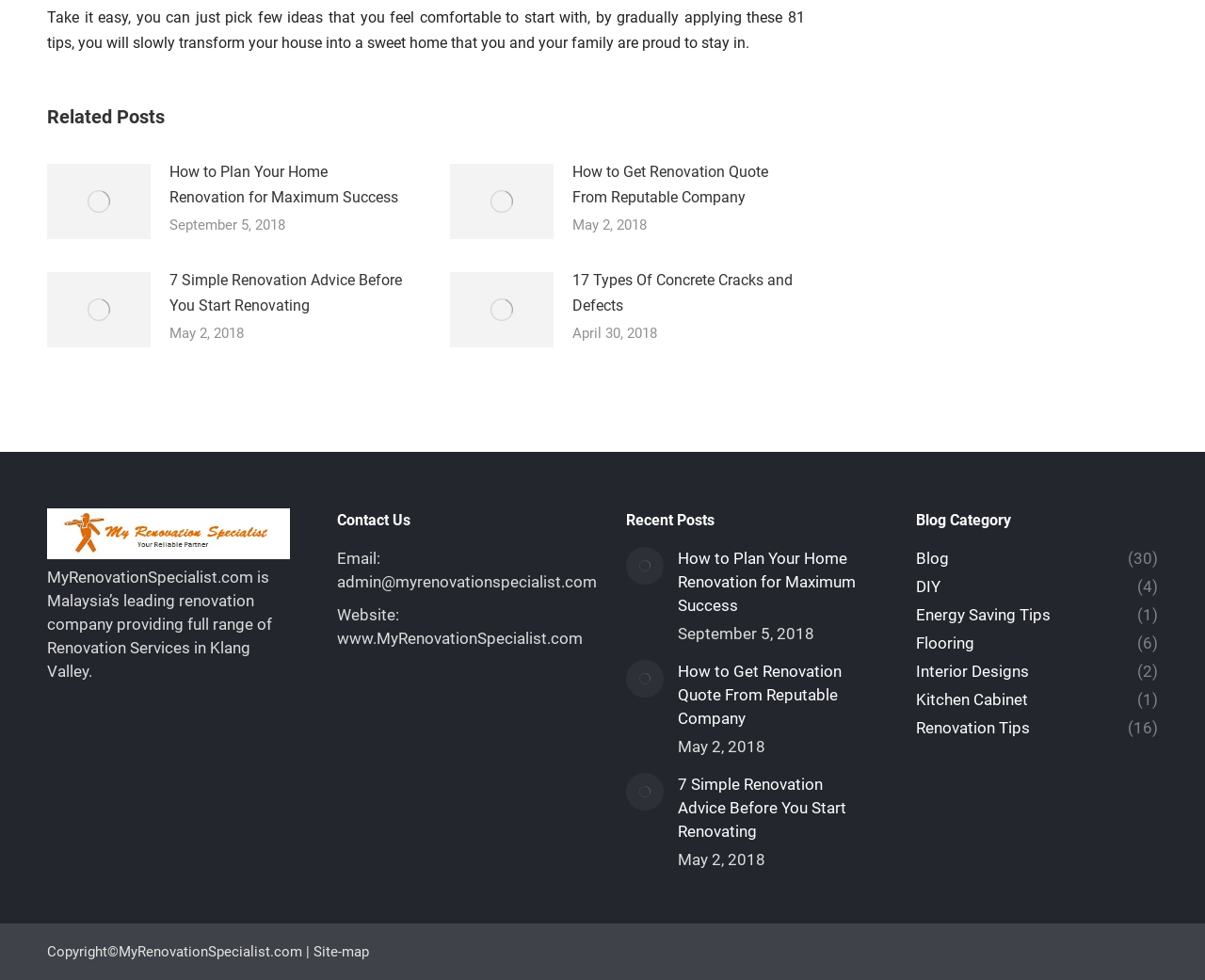Can you provide the bounding box coordinates for the element that should be clicked to implement the instruction: "Check the 'Copyright' information"?

[0.039, 0.962, 0.26, 0.98]